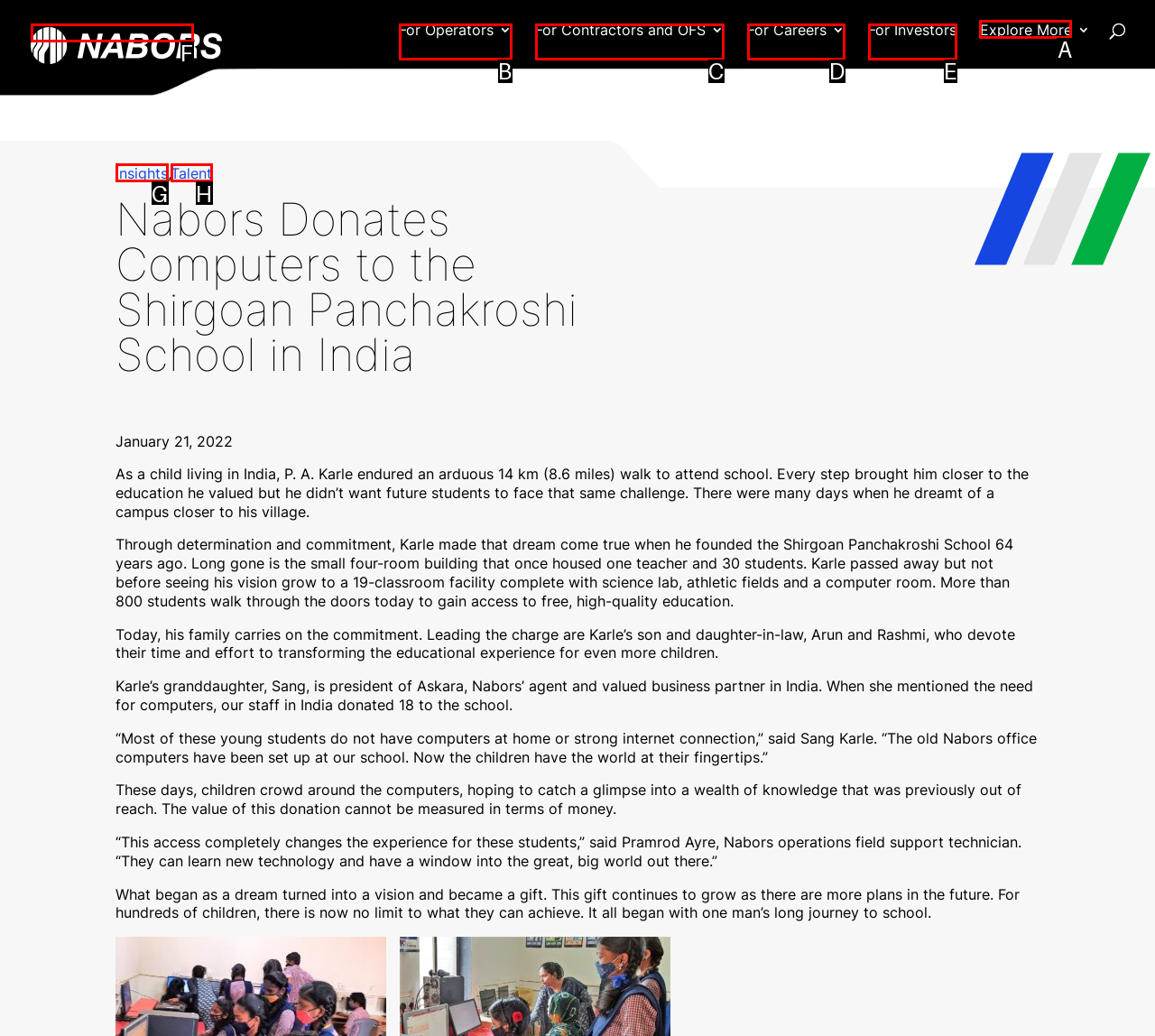For the instruction: Explore More, which HTML element should be clicked?
Respond with the letter of the appropriate option from the choices given.

A